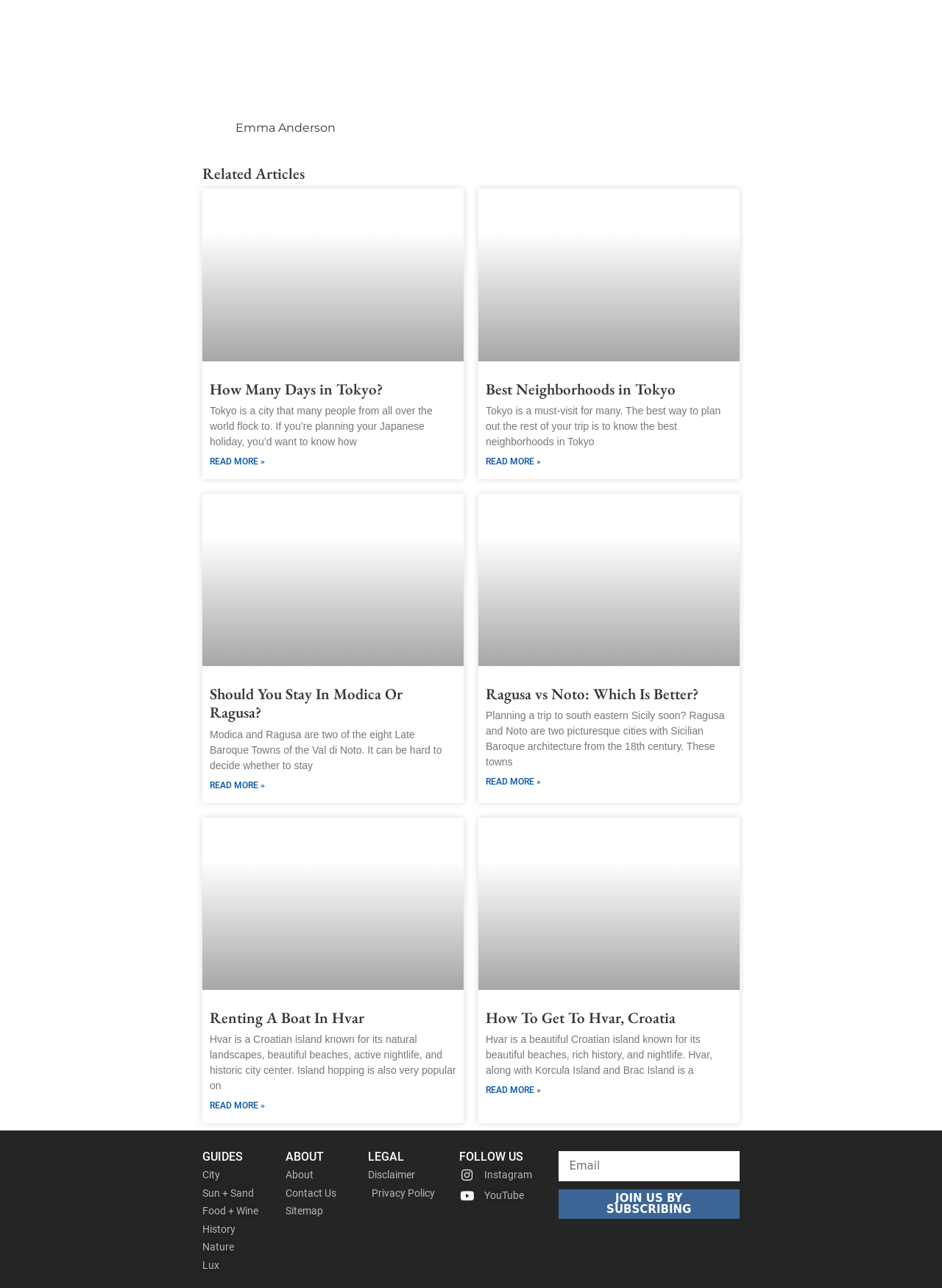Based on what you see in the screenshot, provide a thorough answer to this question: What are the categories listed under the 'GUIDES' section?

The 'GUIDES' section on the webpage lists six categories: City, Sun + Sand, Food + Wine, History, Nature, and Lux. These categories are likely guides for travelers or tourists.